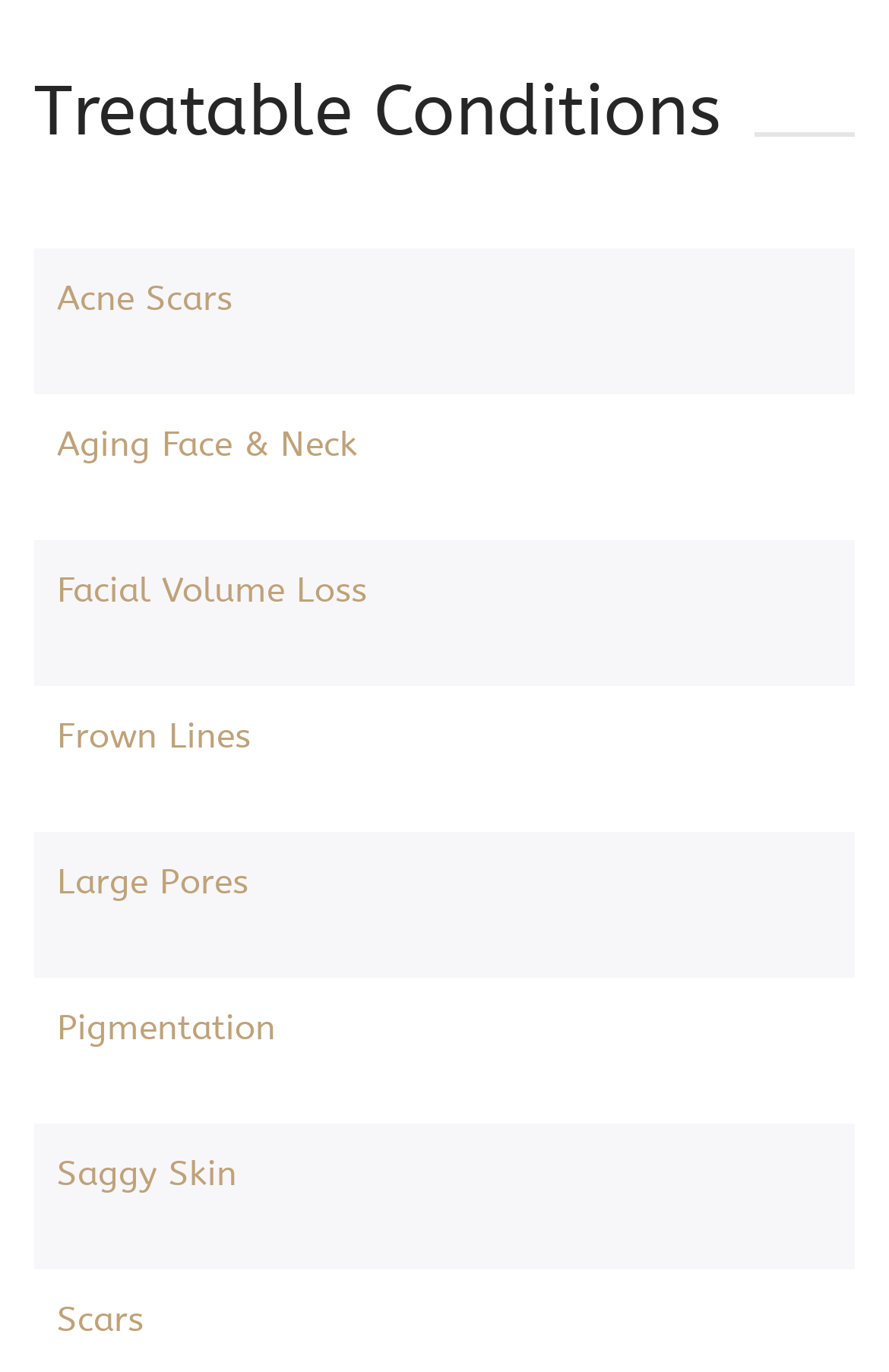Is 'Aging Face & Neck' a treatable condition?
Please elaborate on the answer to the question with detailed information.

I checked the list of links under the 'Treatable Conditions' heading and found that 'Aging Face & Neck' is one of the options, which implies that it is a treatable condition.